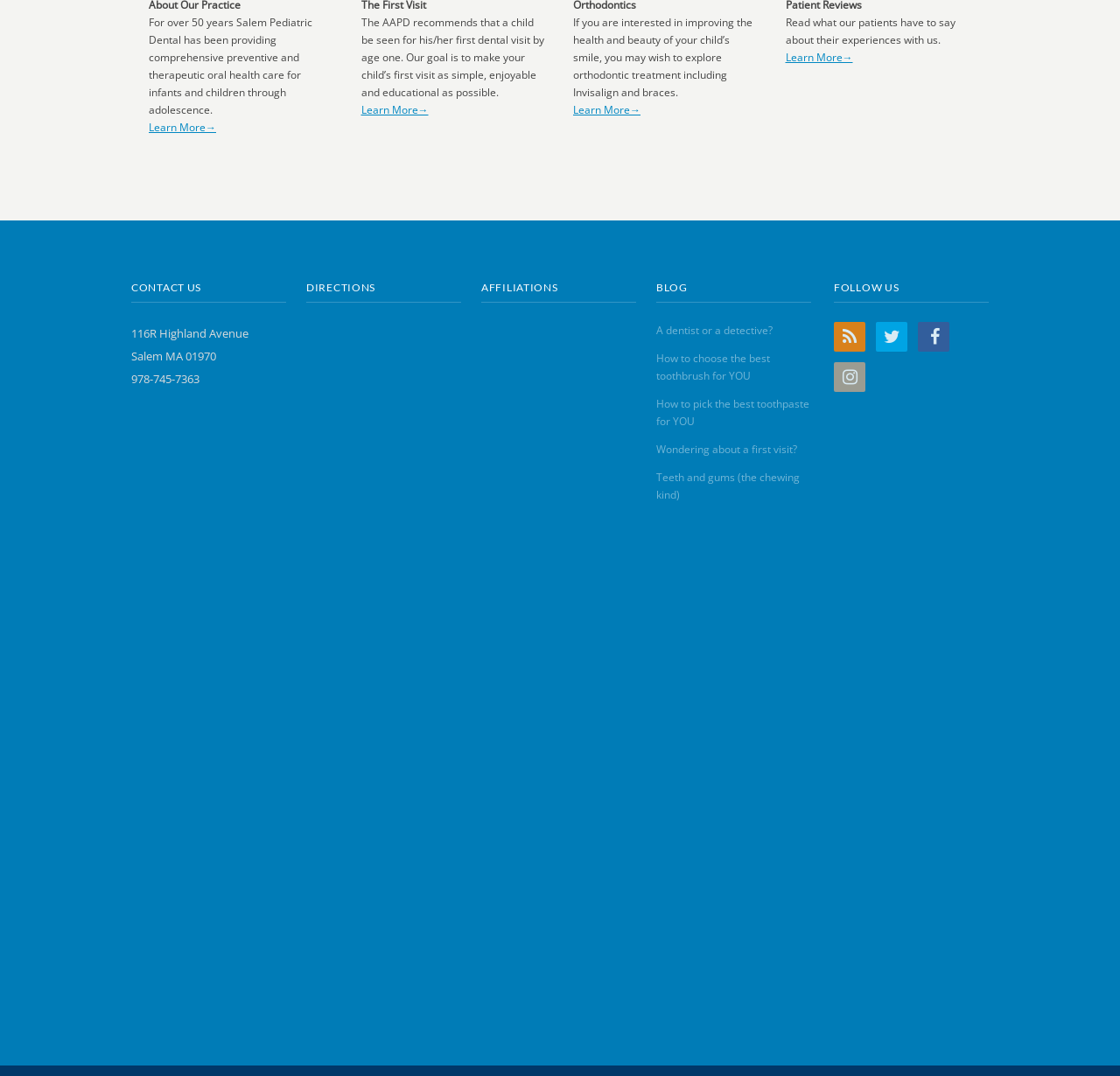What is the phone number of Salem Pediatric Dental?
Based on the screenshot, give a detailed explanation to answer the question.

The phone number of Salem Pediatric Dental is provided in the 'CONTACT US' section of the webpage, along with the address and other contact information.